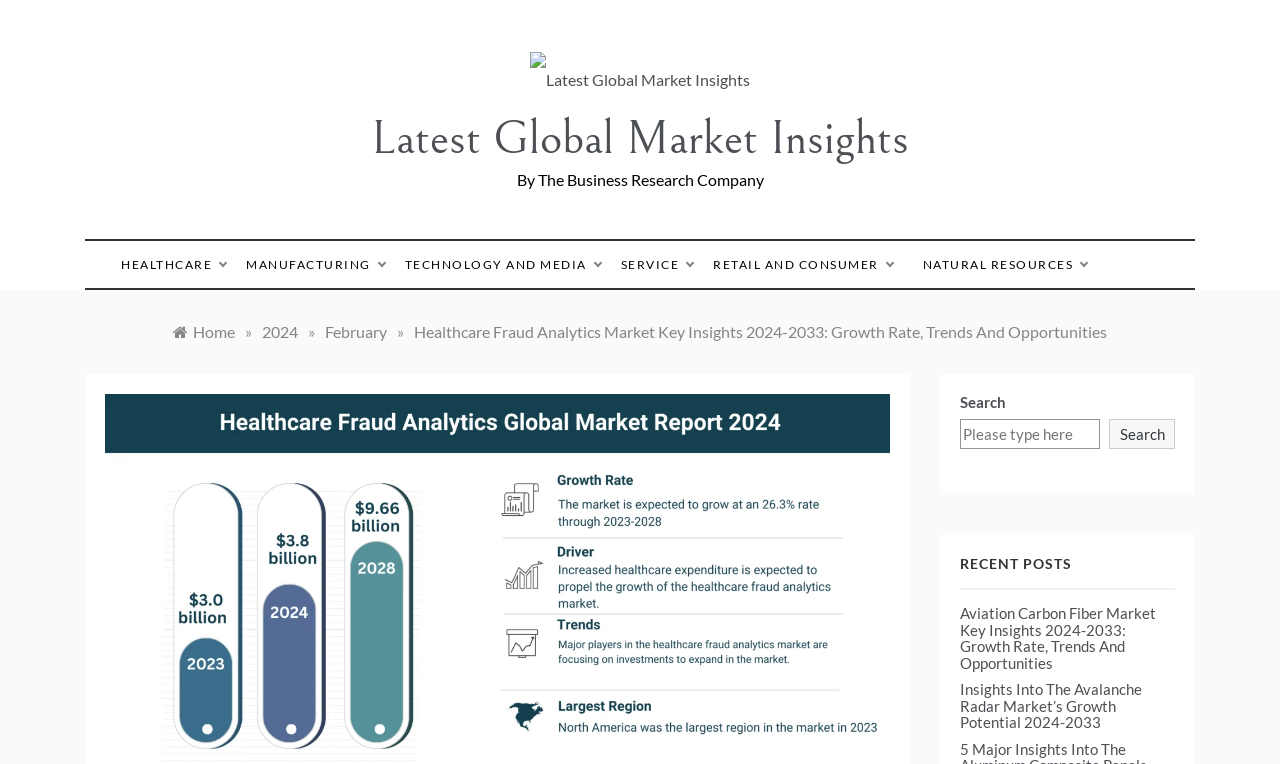Extract the bounding box coordinates for the UI element described as: "parent_node: Latest Global Market Insights".

[0.414, 0.089, 0.586, 0.114]